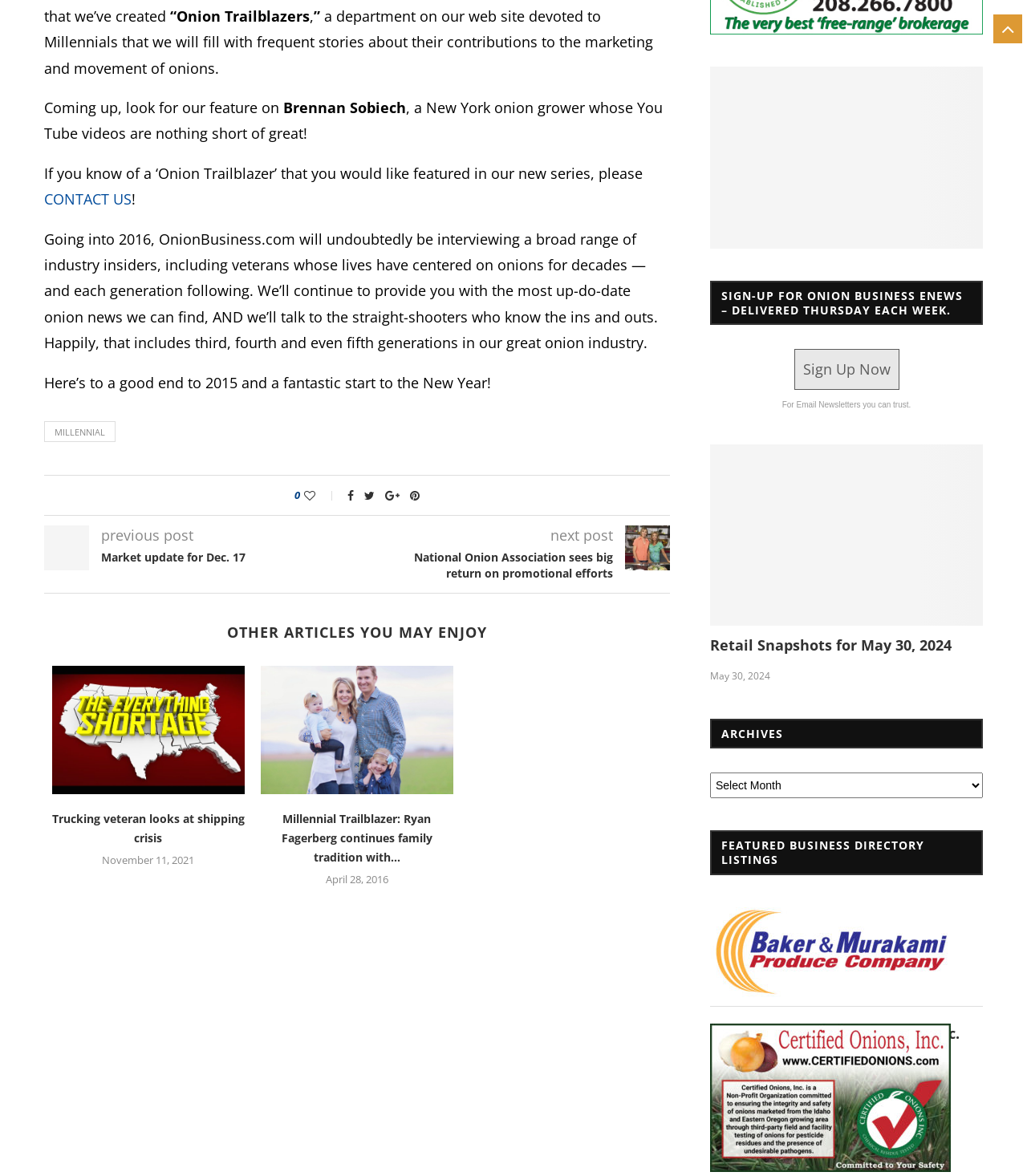Identify the bounding box for the described UI element. Provide the coordinates in (top-left x, top-left y, bottom-right x, bottom-right y) format with values ranging from 0 to 1: Blog

None